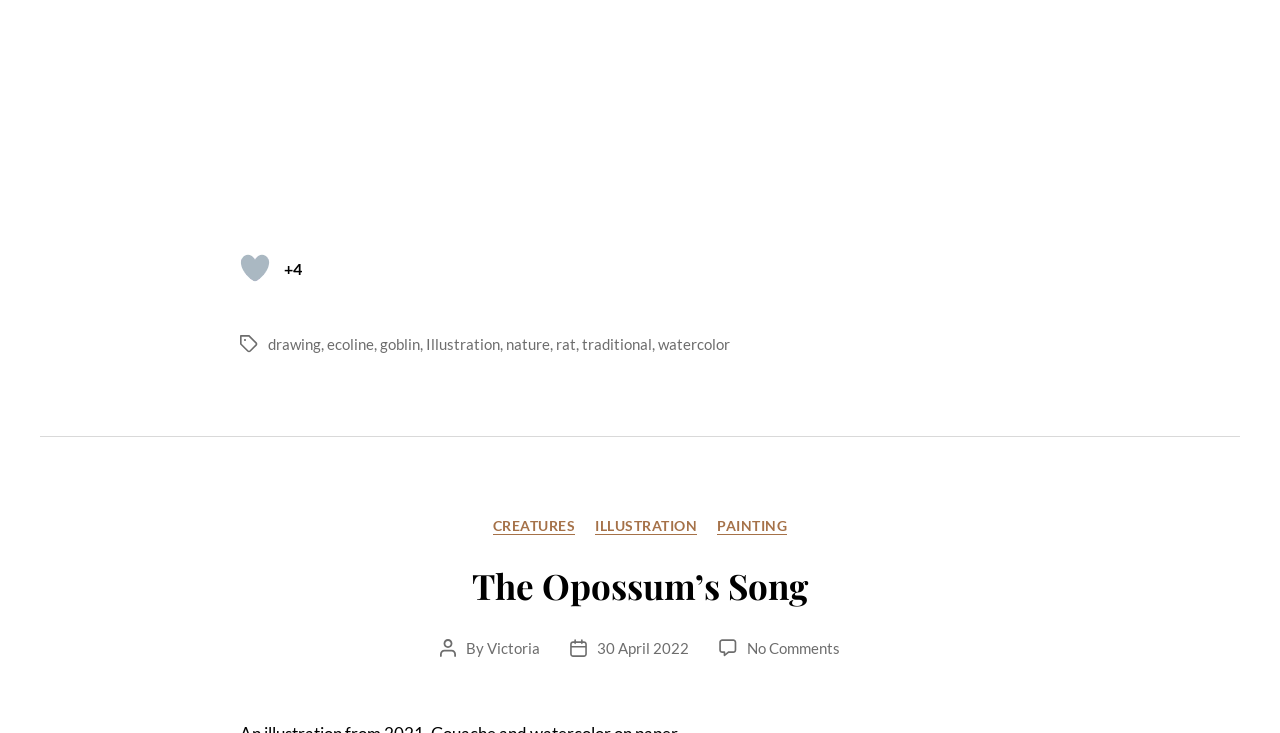Predict the bounding box of the UI element based on this description: "goblin".

[0.297, 0.457, 0.328, 0.482]